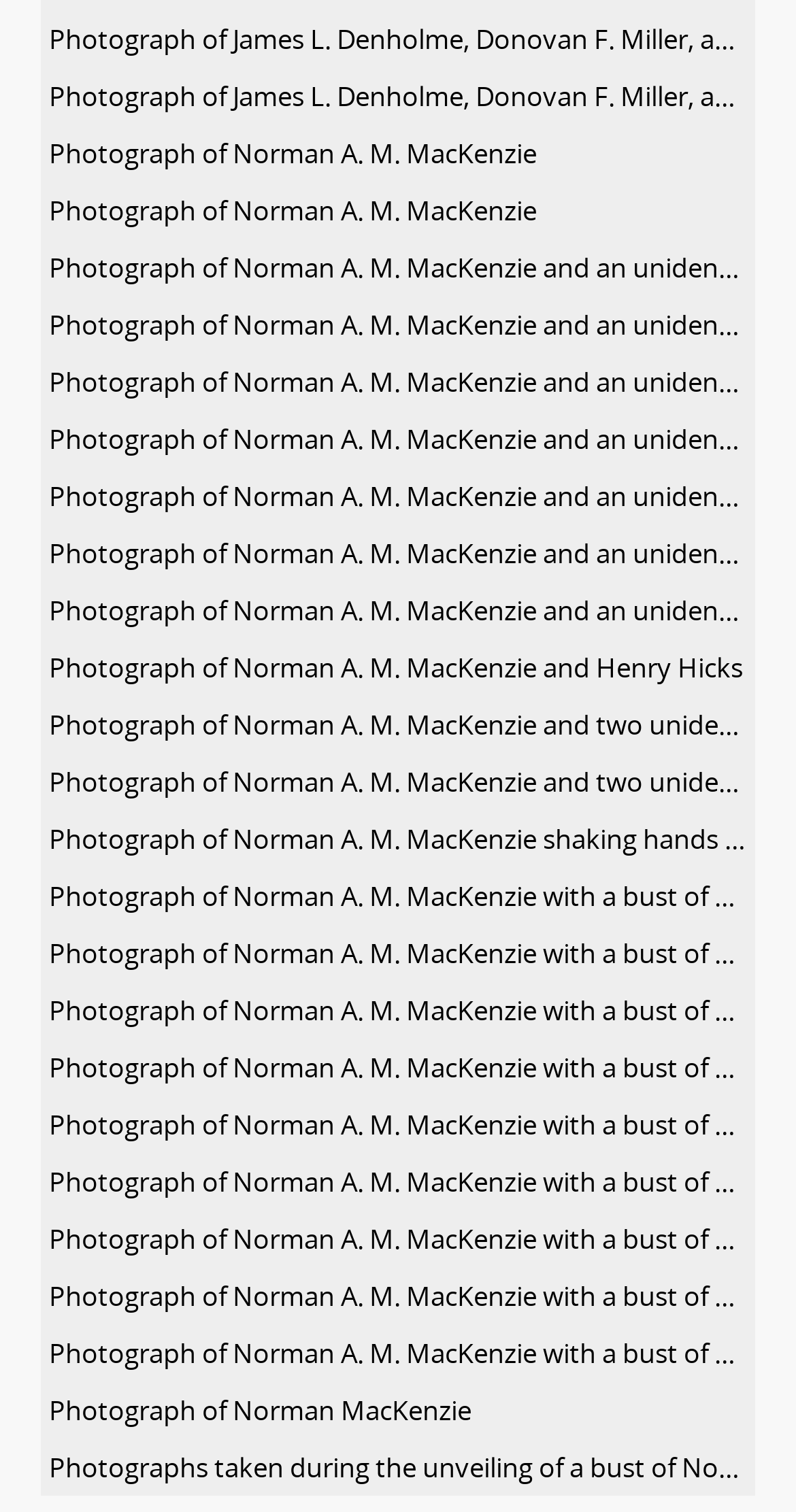Please specify the bounding box coordinates of the element that should be clicked to execute the given instruction: 'View photograph of Norman A. M. MacKenzie and an unidentified man'. Ensure the coordinates are four float numbers between 0 and 1, expressed as [left, top, right, bottom].

[0.051, 0.158, 0.949, 0.196]